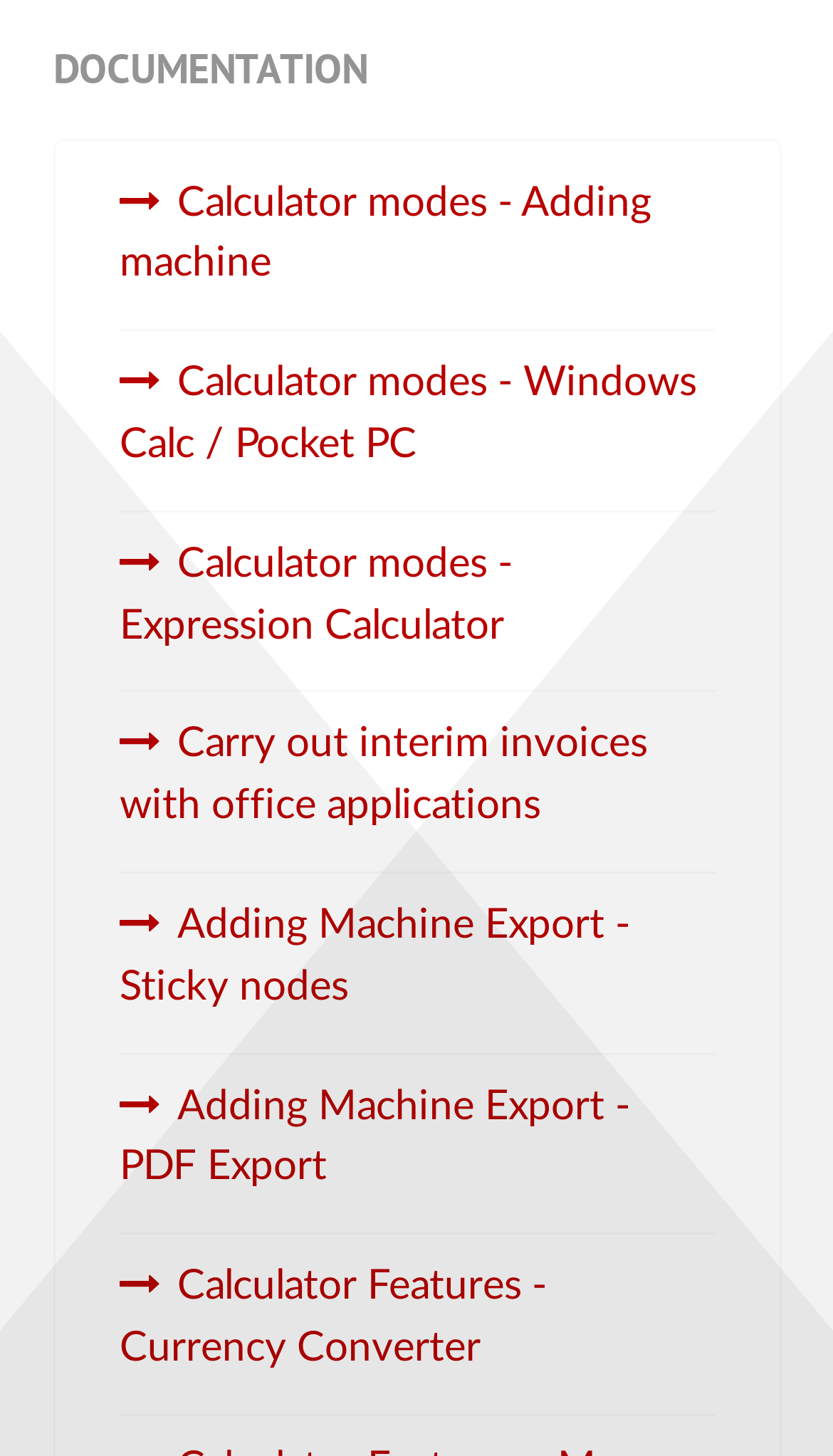Determine the bounding box coordinates in the format (top-left x, top-left y, bottom-right x, bottom-right y). Ensure all values are floating point numbers between 0 and 1. Identify the bounding box of the UI element described by: Calculator Features - Currency Converter

[0.144, 0.863, 0.859, 0.949]